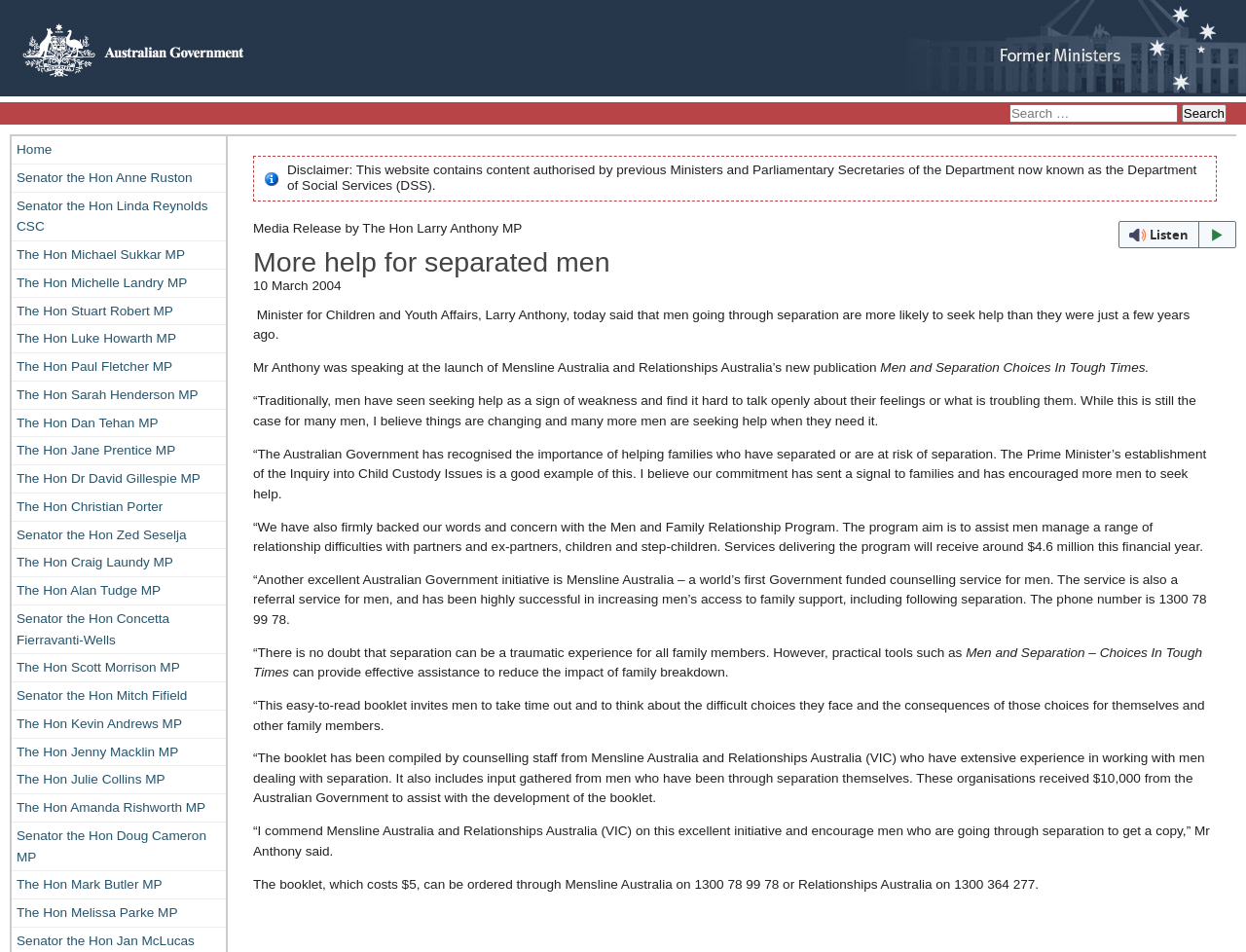Show the bounding box coordinates for the element that needs to be clicked to execute the following instruction: "Click on the Australian Government link". Provide the coordinates in the form of four float numbers between 0 and 1, i.e., [left, top, right, bottom].

[0.0, 0.086, 0.198, 0.101]